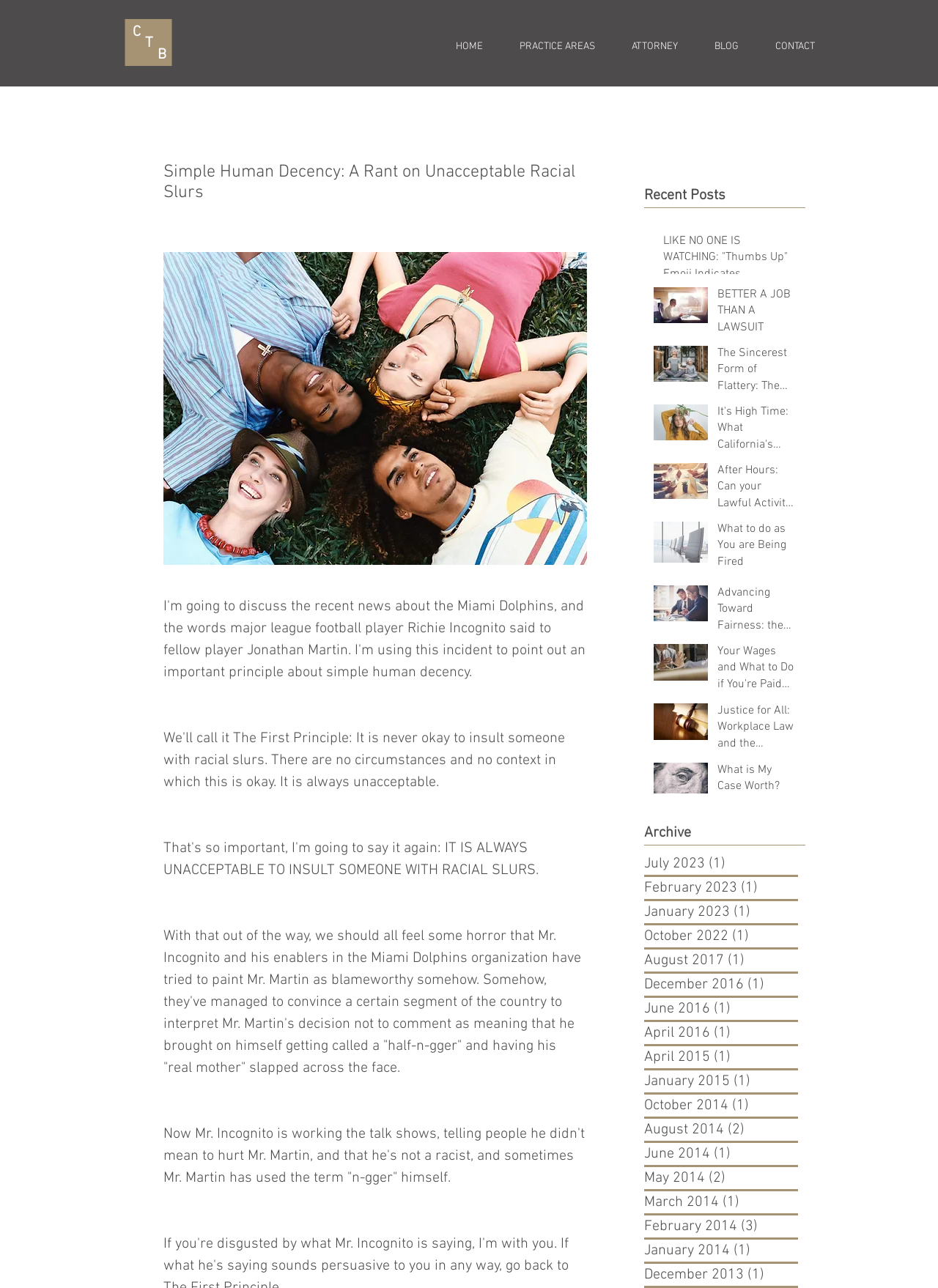Please identify the bounding box coordinates of the element I should click to complete this instruction: 'Click on the 'CONTACT' link'. The coordinates should be given as four float numbers between 0 and 1, like this: [left, top, right, bottom].

[0.807, 0.03, 0.888, 0.043]